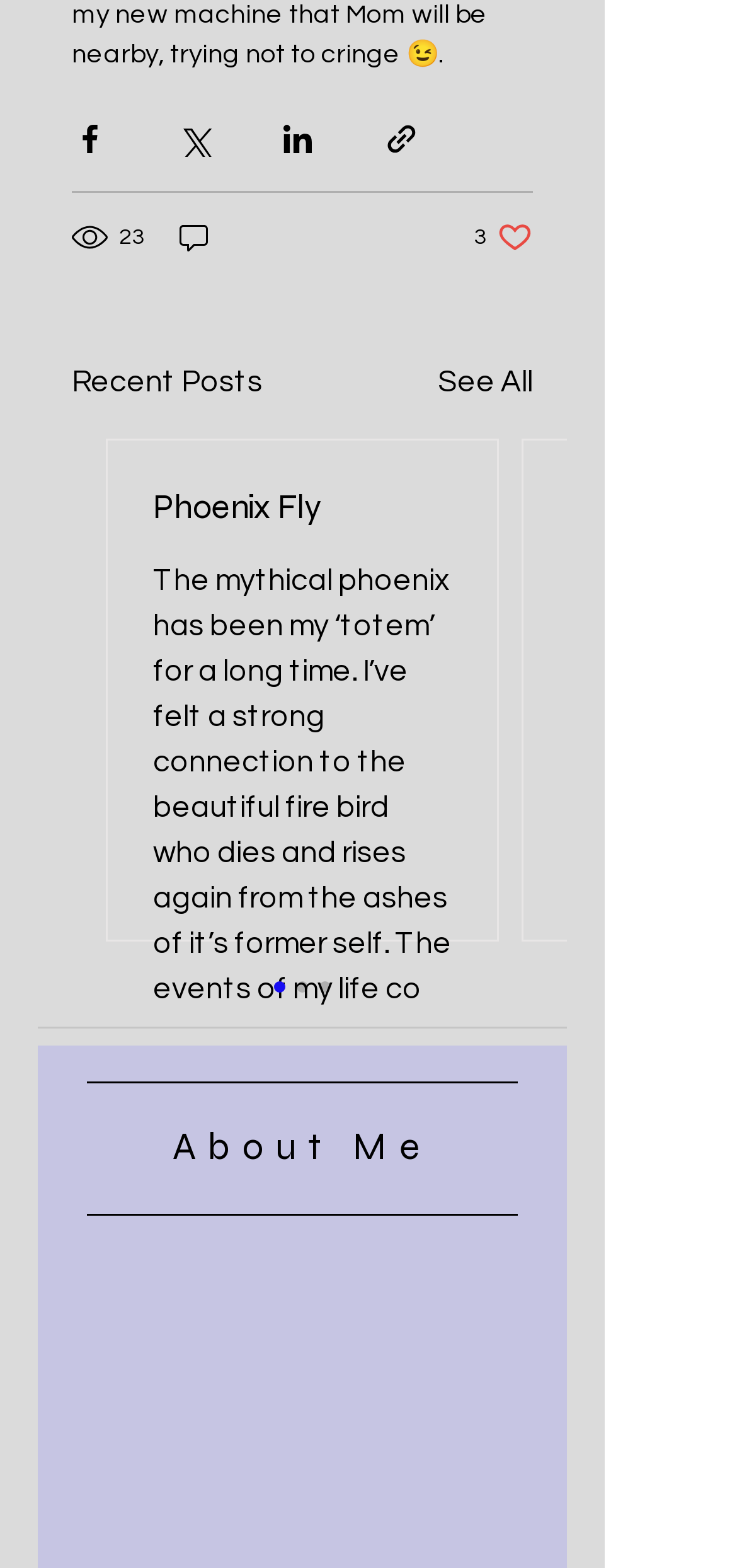Locate the bounding box coordinates of the clickable area needed to fulfill the instruction: "Read about me".

[0.162, 0.716, 0.656, 0.746]